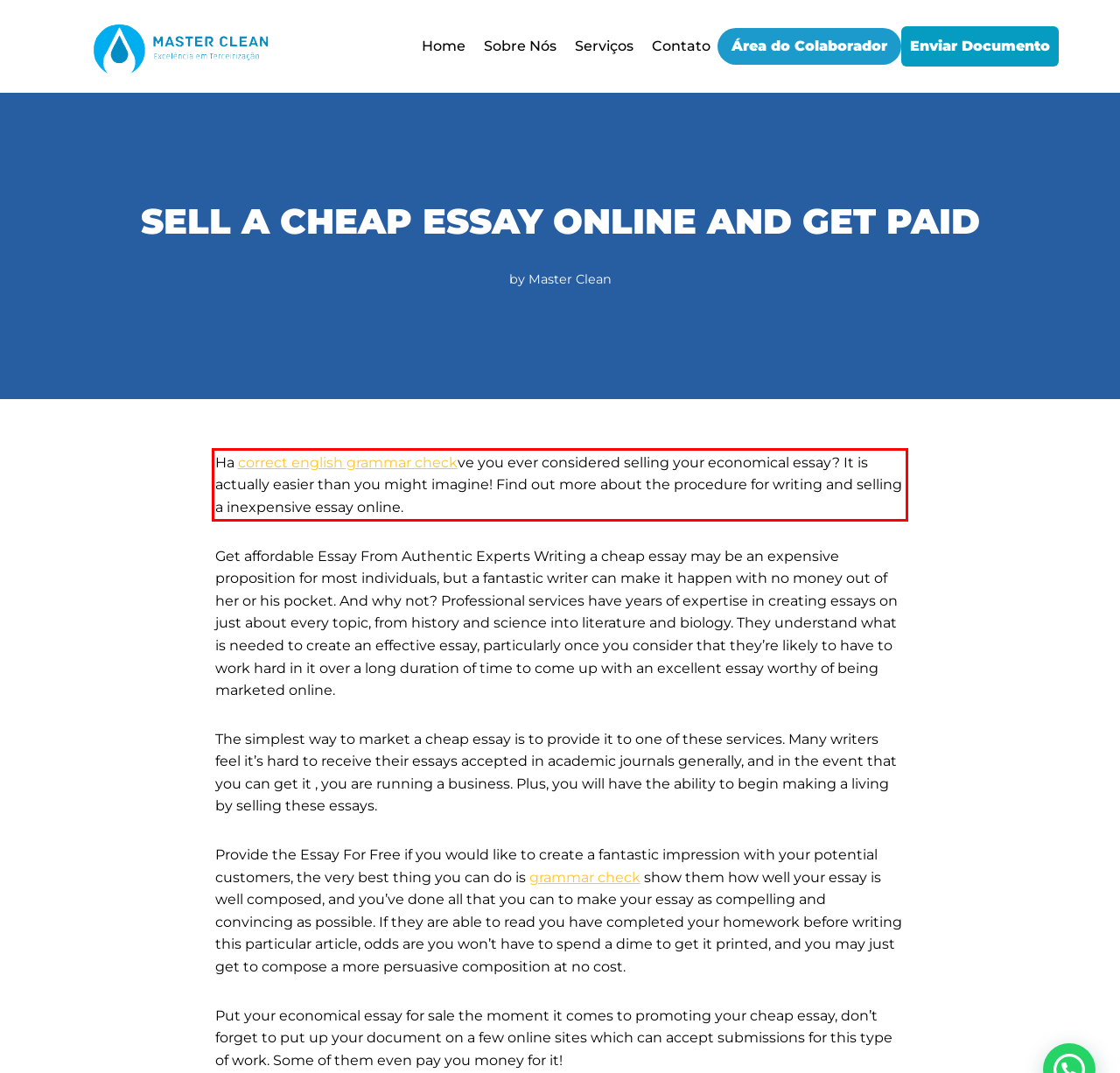Observe the screenshot of the webpage, locate the red bounding box, and extract the text content within it.

Ha correct english grammar checkve you ever considered selling your economical essay? It is actually easier than you might imagine! Find out more about the procedure for writing and selling a inexpensive essay online.